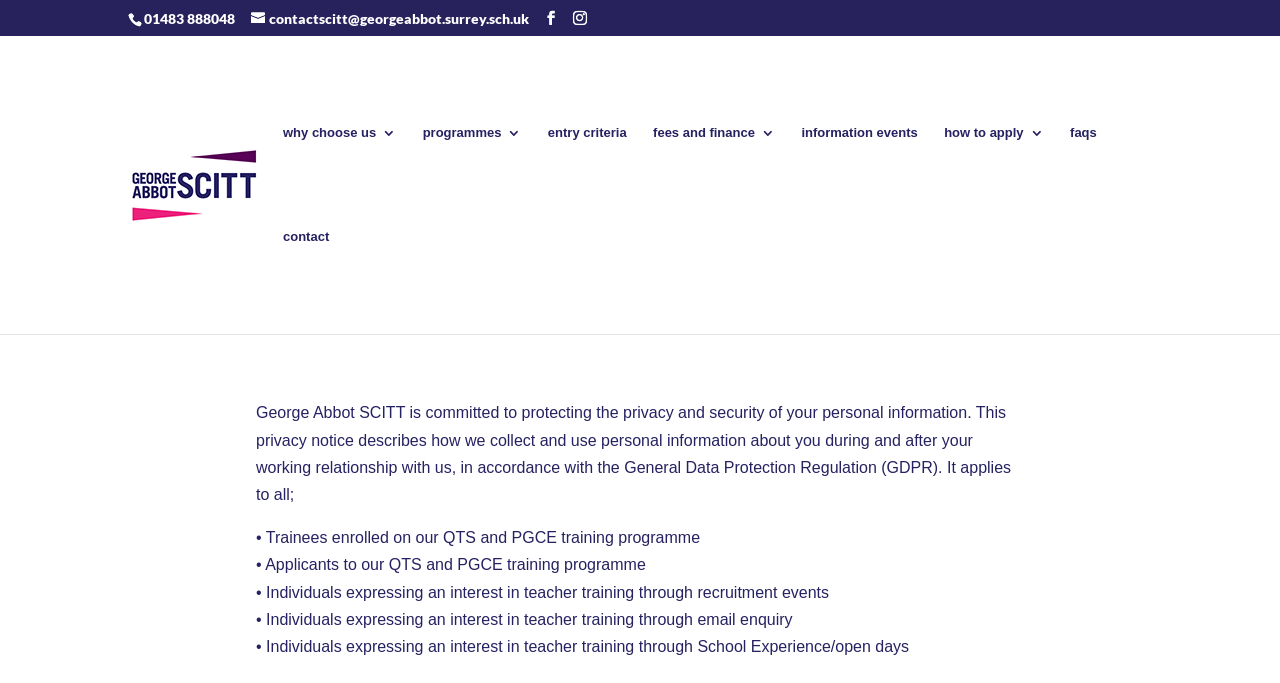Produce an extensive caption that describes everything on the webpage.

The webpage is about the Privacy Notice of George Abbot Training. At the top, there is a phone number "01483 888048" and two email addresses: "contactscitt@georgeabbot.surrey.sch.uk" and two icons. Below them, there is a link to "George Abbot Training" with an accompanying image. 

On the left side, there are several links to different sections, including "why choose us", "programmes", "entry criteria", "fees and finance", "information events", "how to apply", "faqs", and "contact". 

On the right side, there is a section dedicated to the Privacy Notice. It starts with a heading "Privacy Notice" and a brief introduction explaining that George Abbot SCITT is committed to protecting the privacy and security of personal information. 

Below the introduction, there are several paragraphs explaining how personal information is collected and used during and after working with George Abbot SCITT, in accordance with the General Data Protection Regulation (GDPR). The paragraphs are divided into sections, each describing the types of individuals whose personal information is collected, including trainees, applicants, and individuals expressing interest in teacher training through various means.